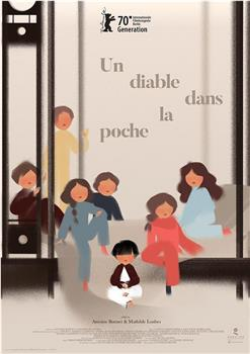In which category was the film featured in the Berlin International Film Festival?
Please provide a comprehensive answer based on the details in the screenshot.

The caption states that the film was featured in the 70th Berlin International Film Festival in the Generation category, which suggests that the film is suitable for a younger audience.